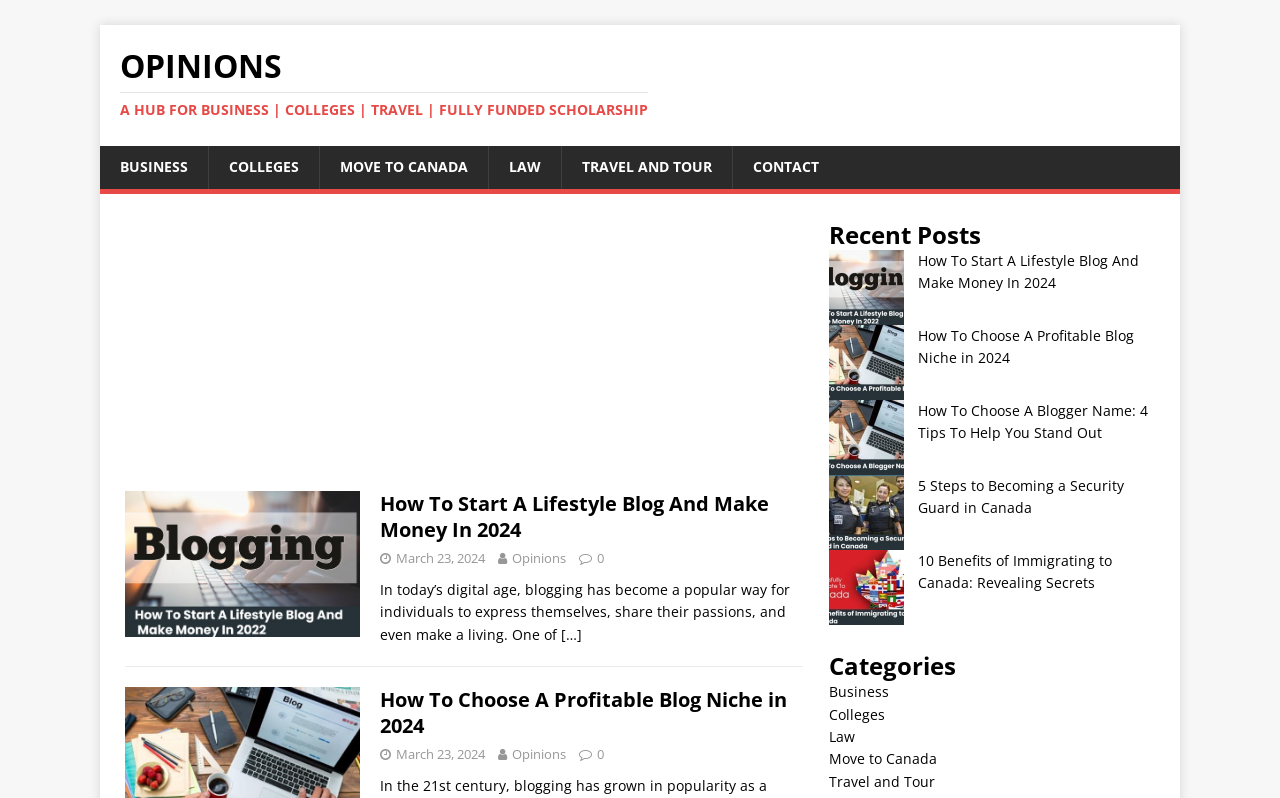Can you specify the bounding box coordinates of the area that needs to be clicked to fulfill the following instruction: "Read the article about How To Start A Lifestyle Blog And Make Money In 2024"?

[0.098, 0.616, 0.627, 0.836]